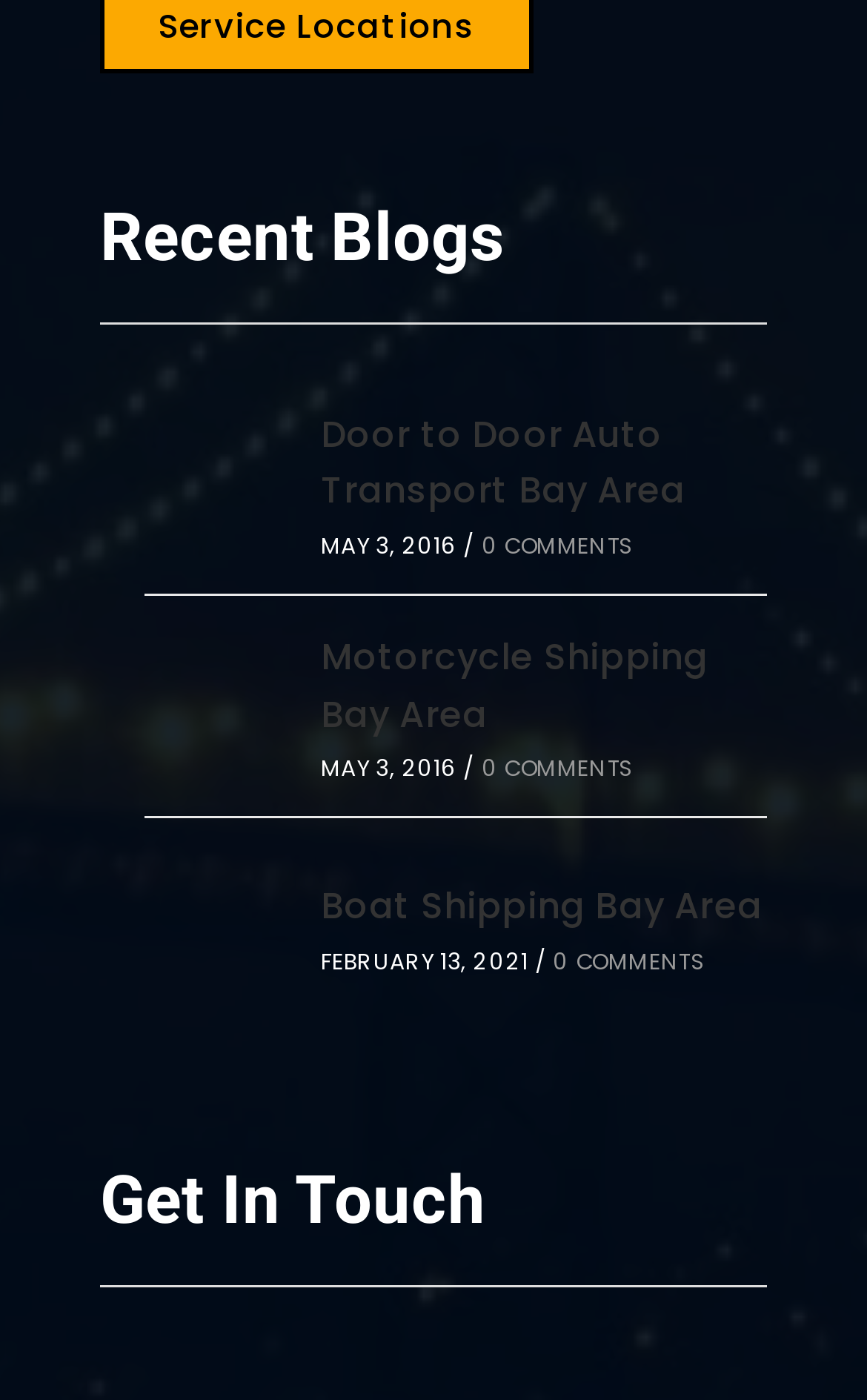Please identify the bounding box coordinates of the clickable area that will fulfill the following instruction: "read 'Get In Touch'". The coordinates should be in the format of four float numbers between 0 and 1, i.e., [left, top, right, bottom].

[0.115, 0.836, 0.885, 0.883]